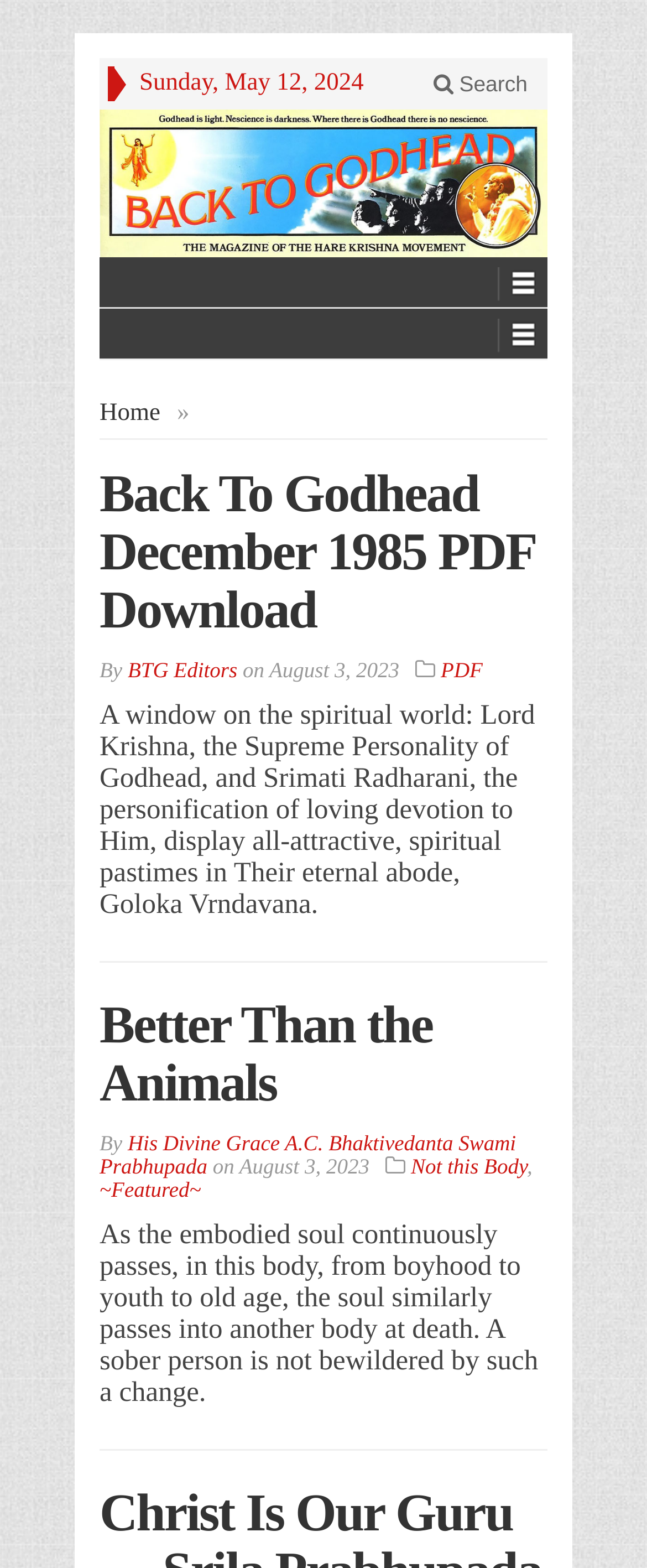Examine the image and give a thorough answer to the following question:
What is the format of the downloadable file?

In the first article, there is a link with the text 'PDF', which indicates that the downloadable file is in PDF format.